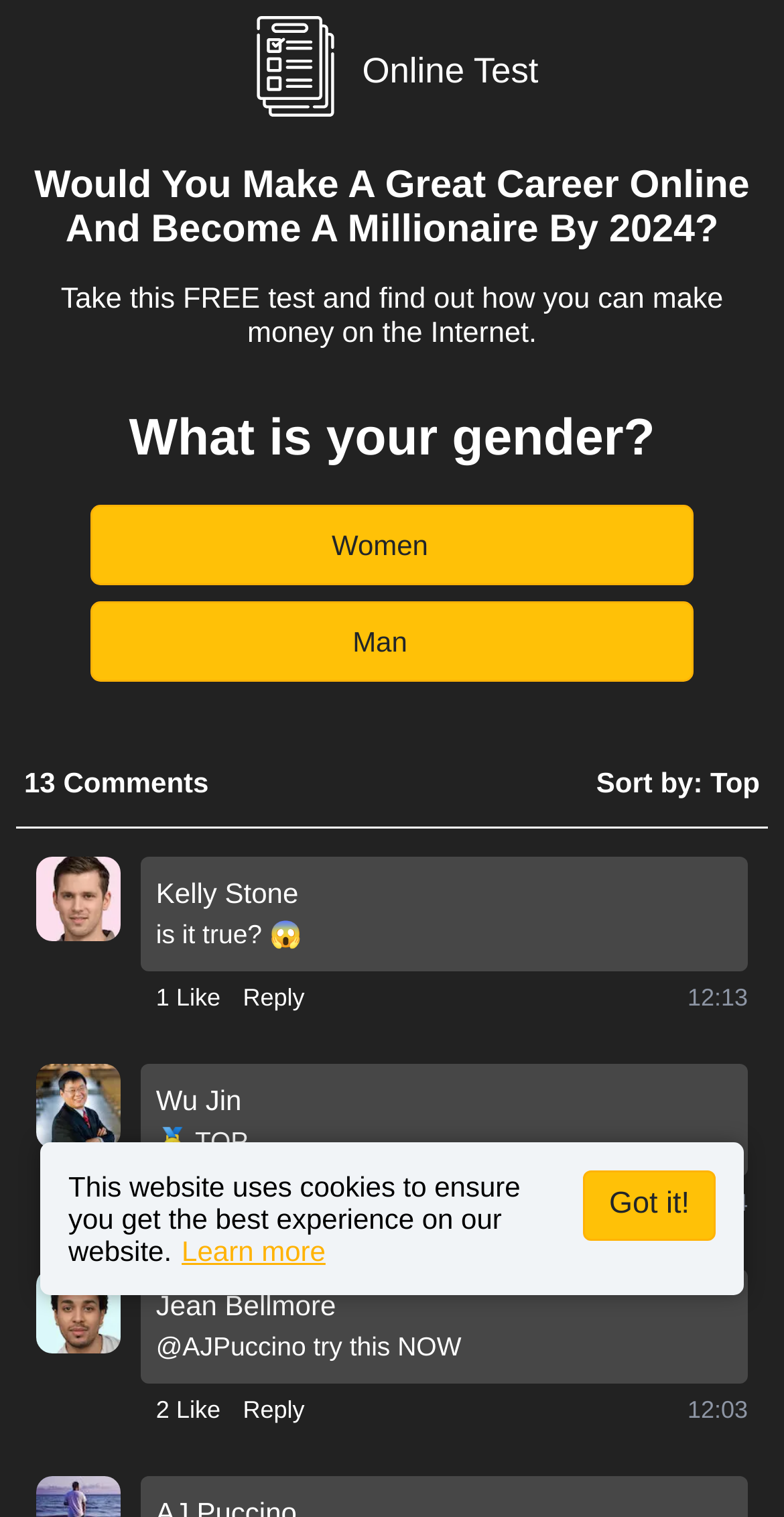What is the content of the image with the bounding box coordinates [0.046, 0.565, 0.154, 0.621]?
Give a detailed response to the question by analyzing the screenshot.

The image with the bounding box coordinates [0.046, 0.565, 0.154, 0.621] has the text 'Kelly Stone' associated with it, which suggests that the image is of a person named Kelly Stone.